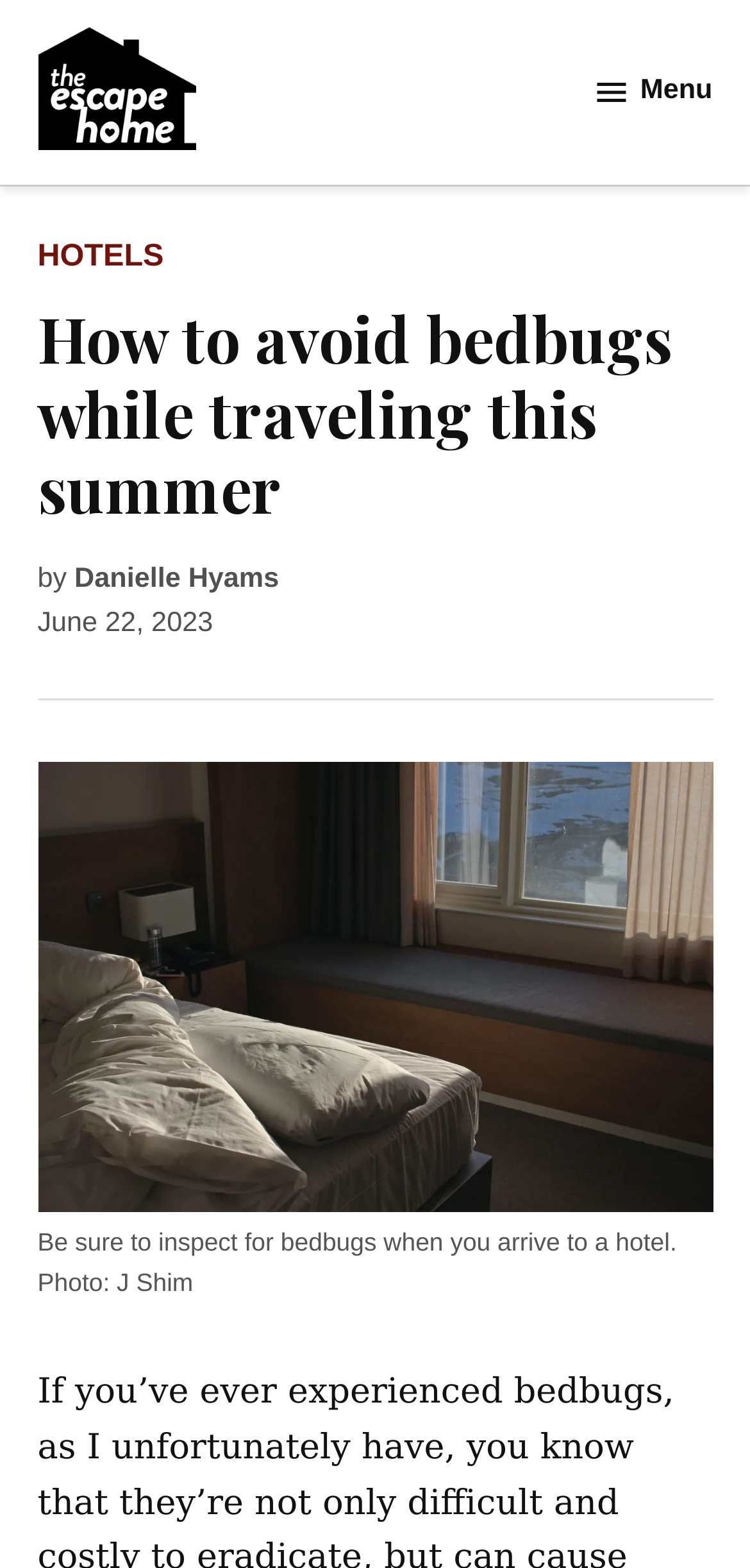Locate the bounding box of the UI element defined by this description: "Danielle Hyams". The coordinates should be given as four float numbers between 0 and 1, formatted as [left, top, right, bottom].

[0.099, 0.359, 0.372, 0.379]